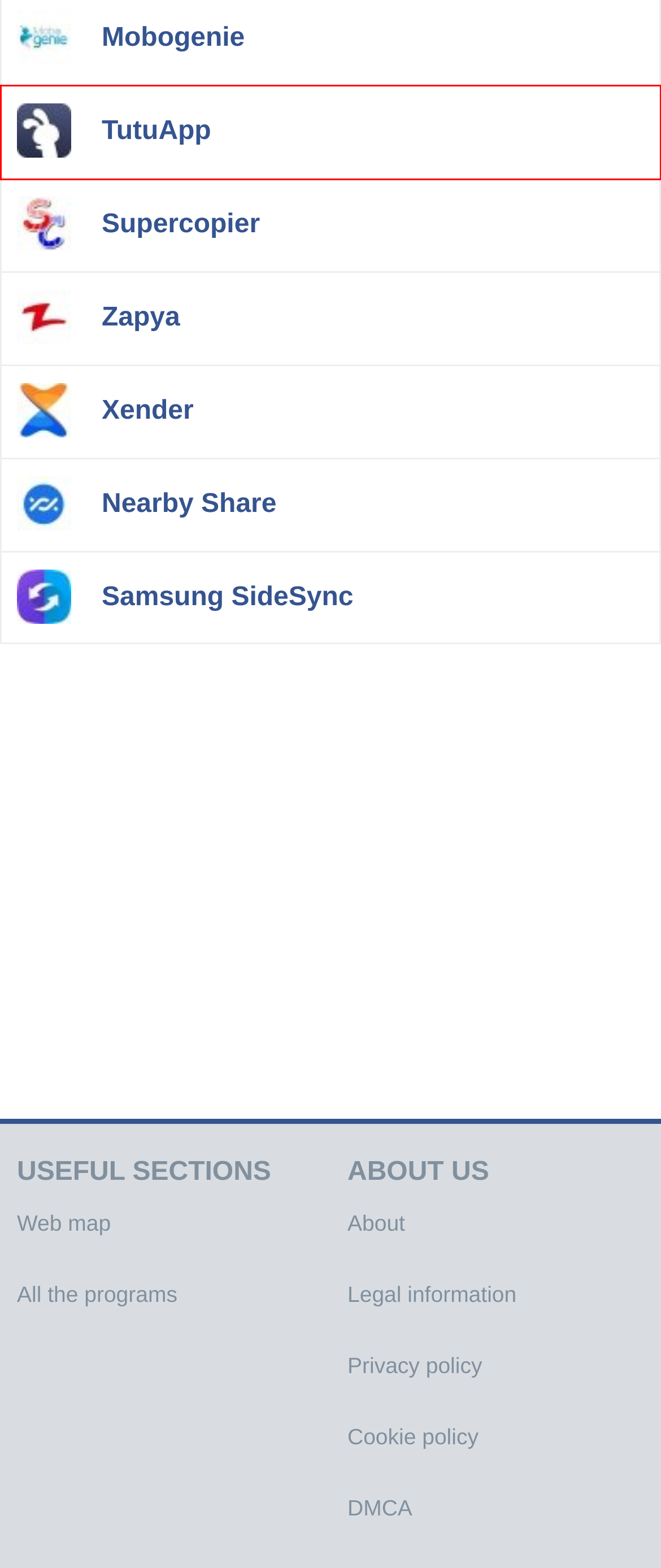Assess the screenshot of a webpage with a red bounding box and determine which webpage description most accurately matches the new page after clicking the element within the red box. Here are the options:
A. Zapya 2.8 - Download for PC Free
B. Samsung SideSync 4.7 - Download for PC Free
C. All the software categories available
D. All the programs for Windows
E. Digital Millenium Copyright Act (DMCA) protocol - Malavida
F. Privacy policy - Malavida
G. TutuApp 3.0 - Download for PC Free
H. Supercopier 4 1.4 - Download for PC Free

G